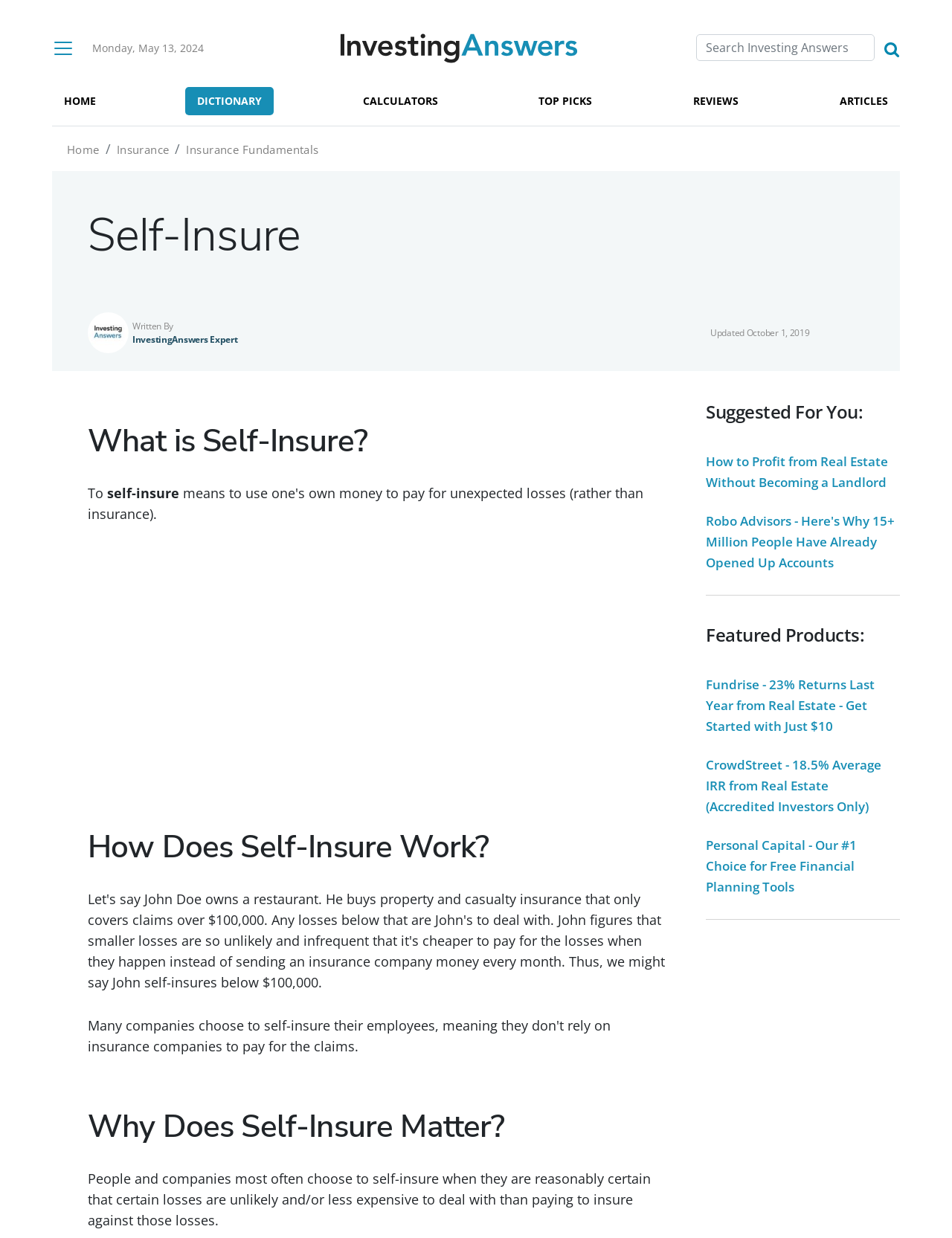Could you specify the bounding box coordinates for the clickable section to complete the following instruction: "Toggle navigation"?

[0.055, 0.024, 0.078, 0.054]